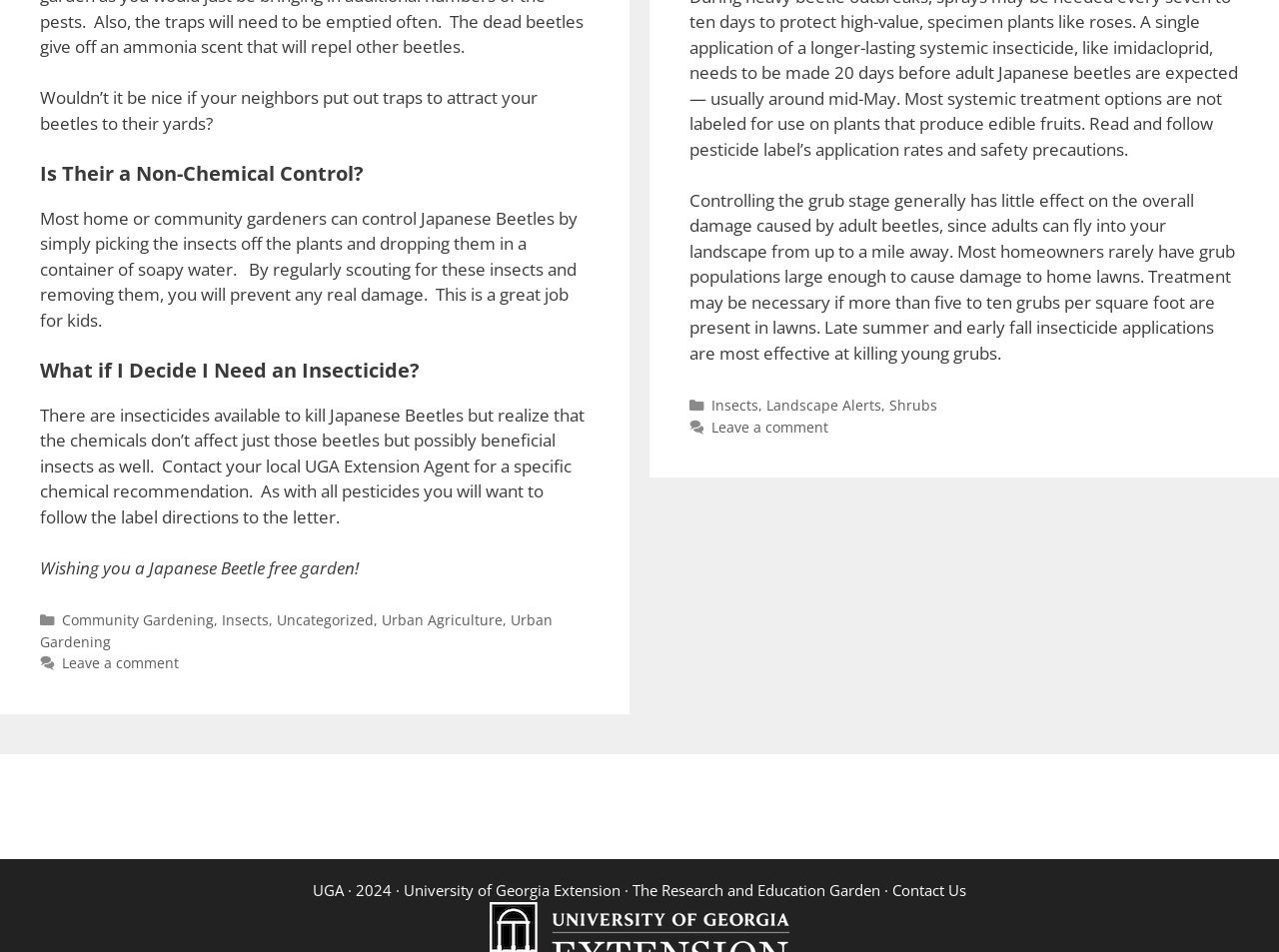Determine the bounding box coordinates for the UI element described. Format the coordinates as (top-left x, top-left y, bottom-right x, bottom-right y) and ensure all values are between 0 and 1. Element description: Leave a comment

[0.048, 0.687, 0.14, 0.707]